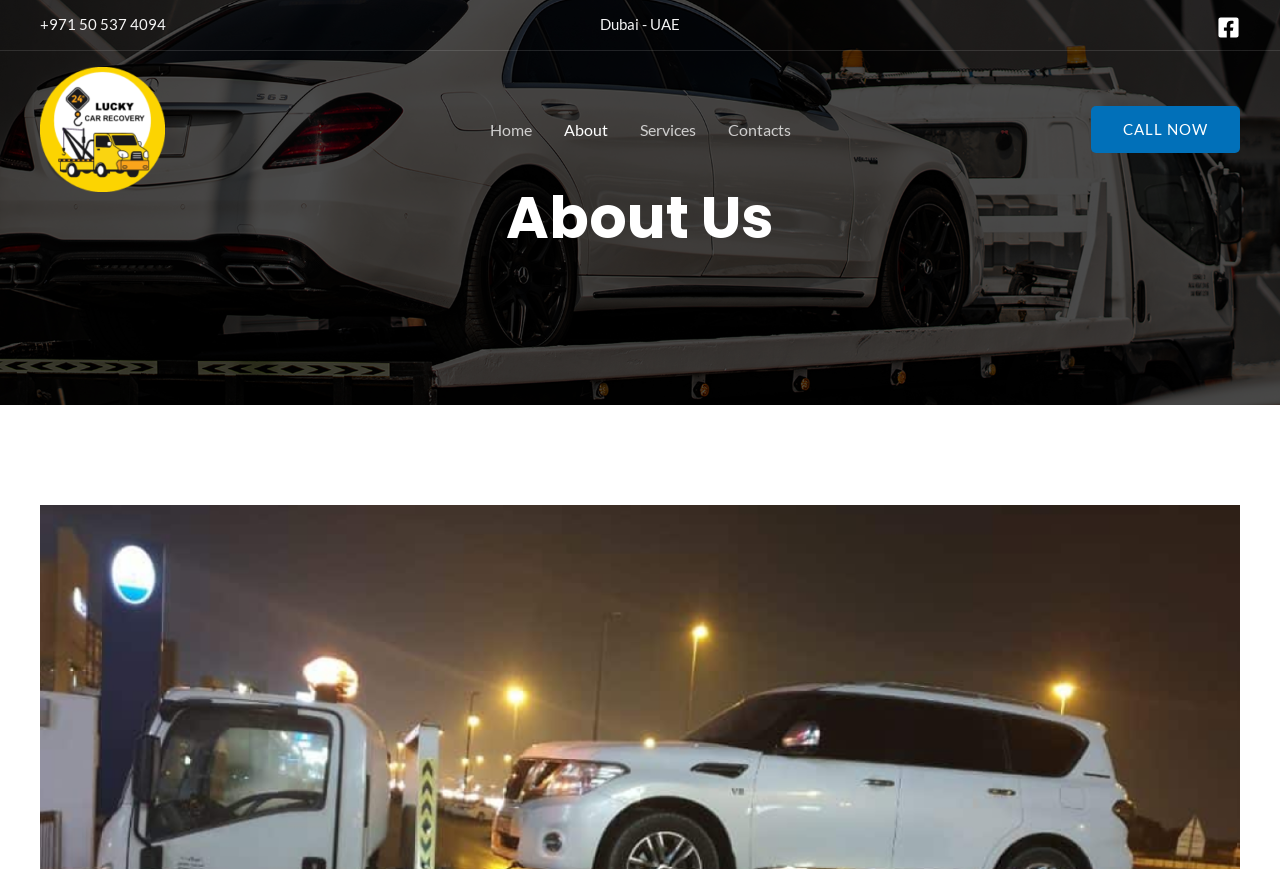From the webpage screenshot, predict the bounding box coordinates (top-left x, top-left y, bottom-right x, bottom-right y) for the UI element described here: CALL NOW

[0.852, 0.122, 0.969, 0.176]